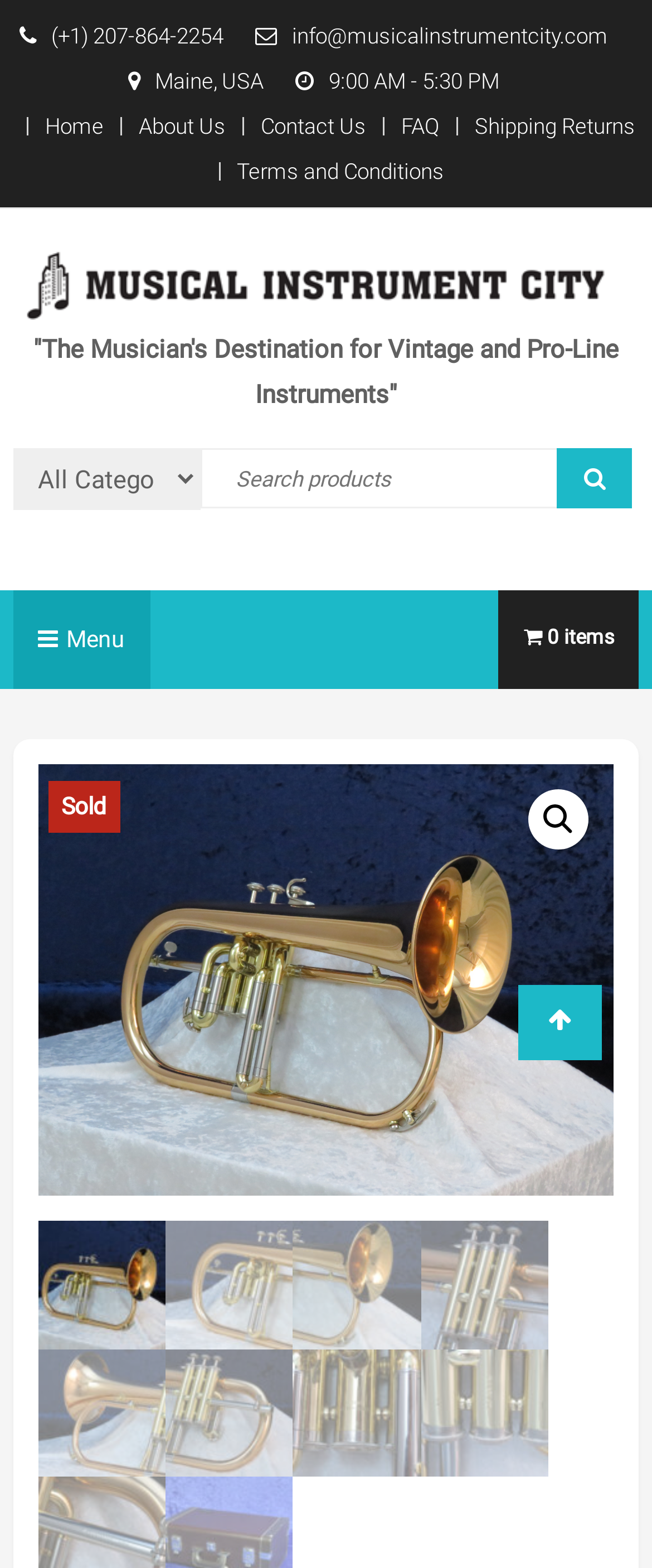Can you find and provide the main heading text of this webpage?

YAMAHA YFH-631 TRI TONE 3 VALVE FLUGELHORN SERIAL #008462A